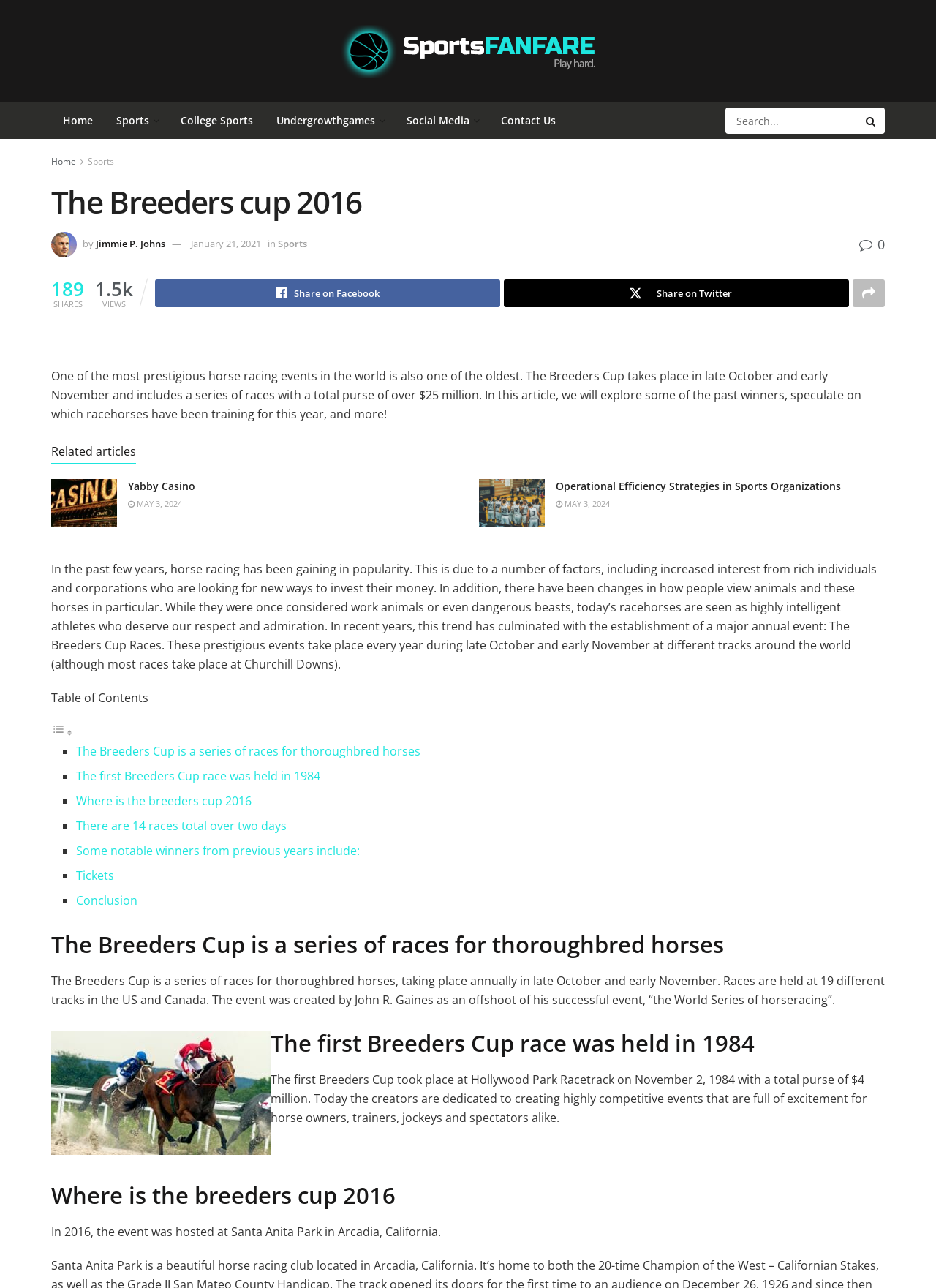Given the content of the image, can you provide a detailed answer to the question?
How many races are there in the Breeders Cup?

Based on the webpage content, there are 14 races total over two days in the Breeders Cup. This information is obtained from the table of contents section, specifically the link 'There are 14 races total over two days'.